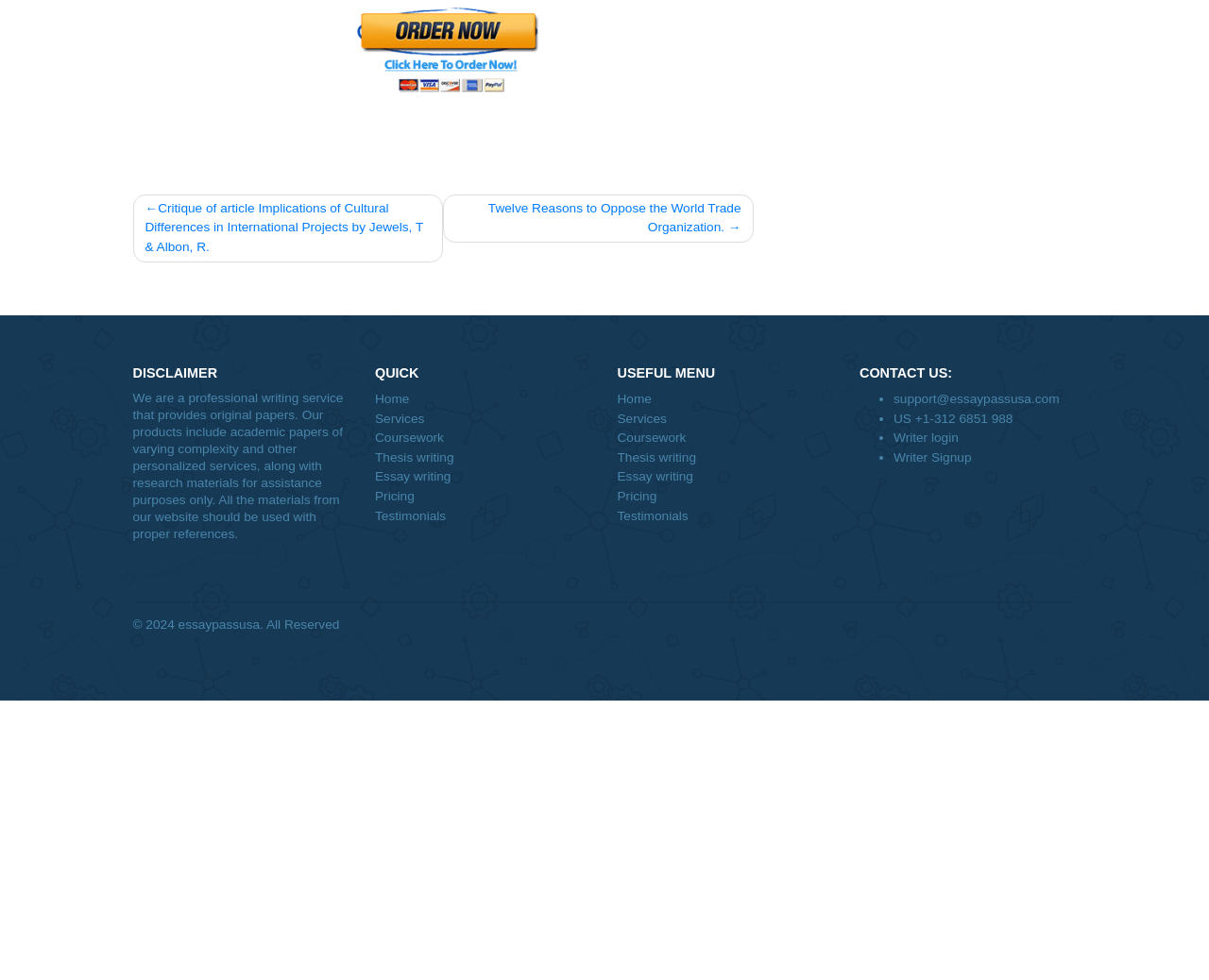Give a concise answer using only one word or phrase for this question:
What type of service does this website provide?

Writing service